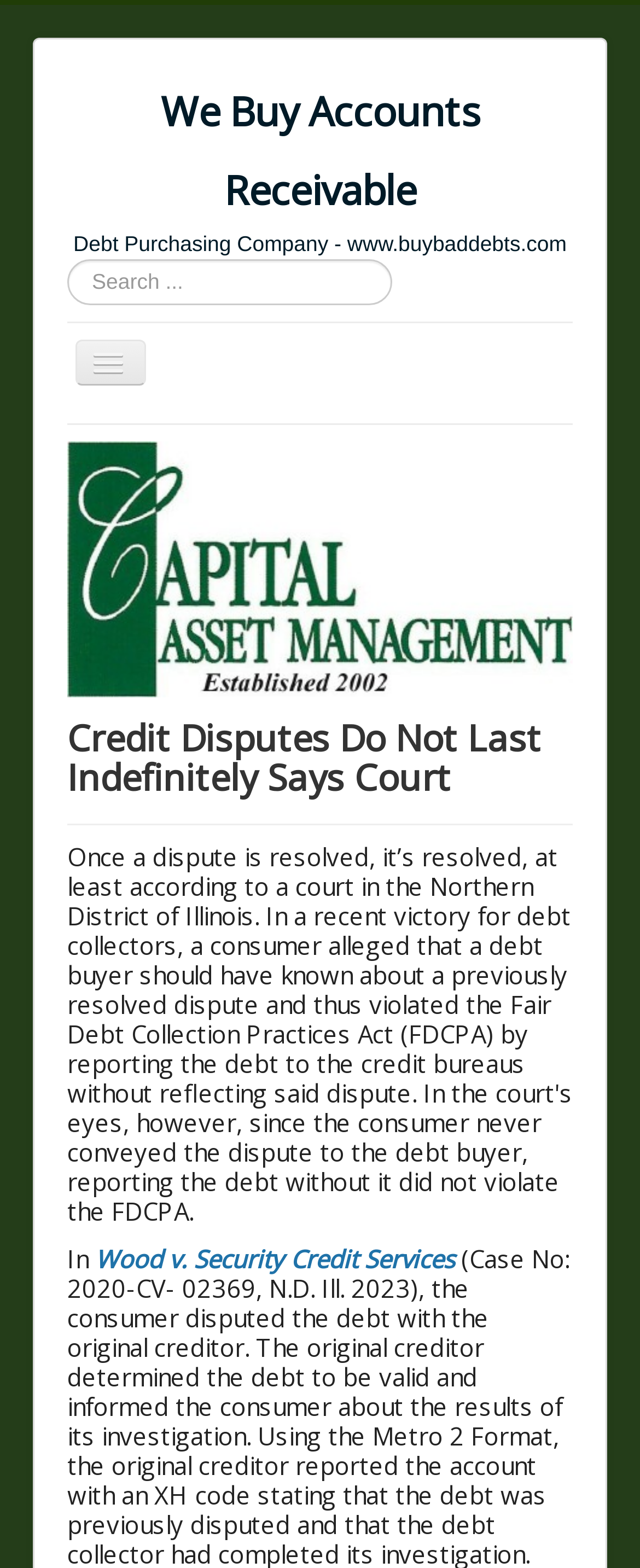Pinpoint the bounding box coordinates of the clickable element to carry out the following instruction: "Read about what the company buys."

[0.105, 0.338, 0.895, 0.371]